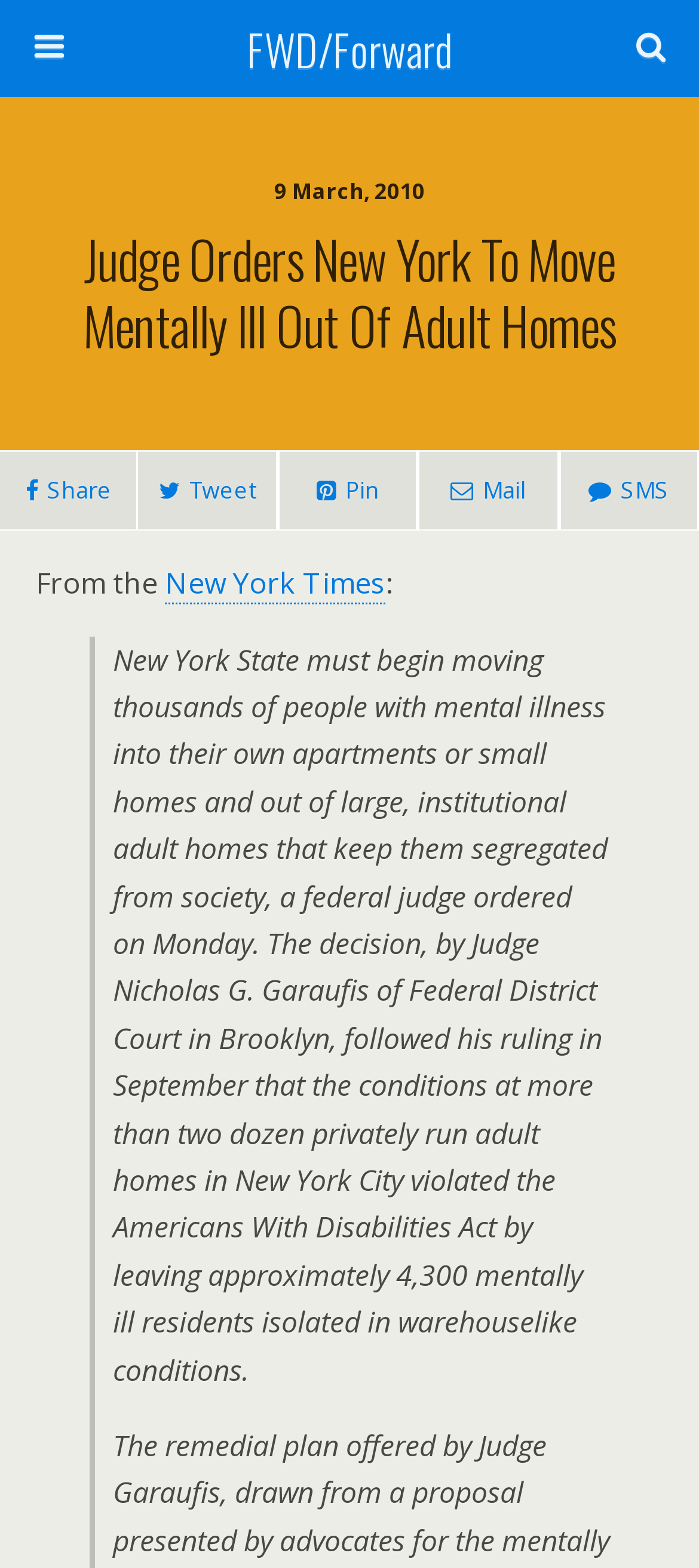How many mentally ill residents are isolated in warehouselike conditions?
Answer the question in a detailed and comprehensive manner.

I found the number of mentally ill residents by reading the StaticText element that describes the conditions at more than two dozen privately run adult homes in New York City, which mentions that approximately 4,300 mentally ill residents are isolated in warehouselike conditions.